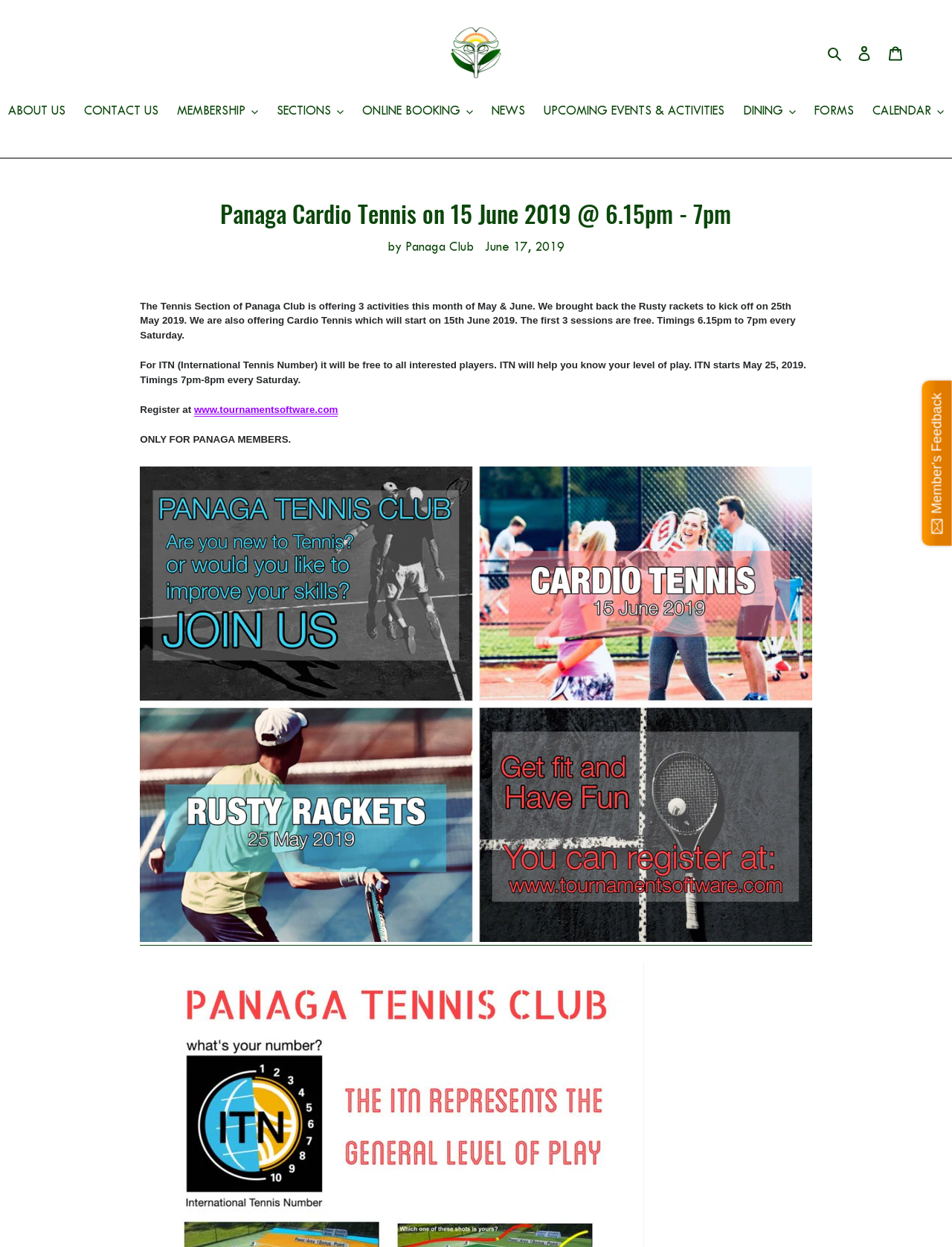Please provide a detailed answer to the question below by examining the image:
How many activities are offered by the Tennis Section this month?

The number of activities offered by the Tennis Section this month can be found in the main content section, where it says 'The Tennis Section of Panaga Club is offering 3 activities this month of May & June'.